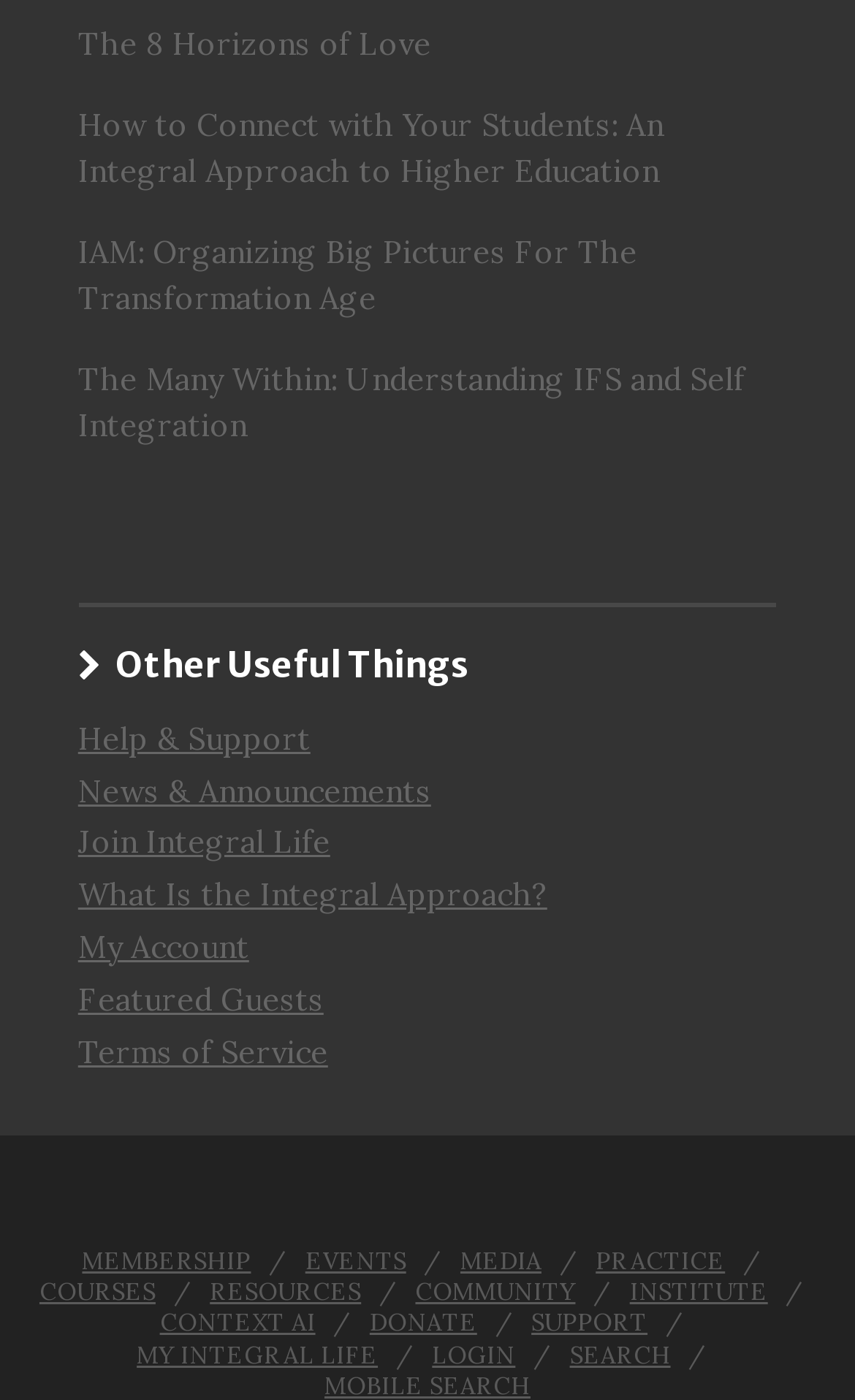Locate the bounding box coordinates of the clickable region necessary to complete the following instruction: "Search for something". Provide the coordinates in the format of four float numbers between 0 and 1, i.e., [left, top, right, bottom].

[0.666, 0.956, 0.784, 0.978]